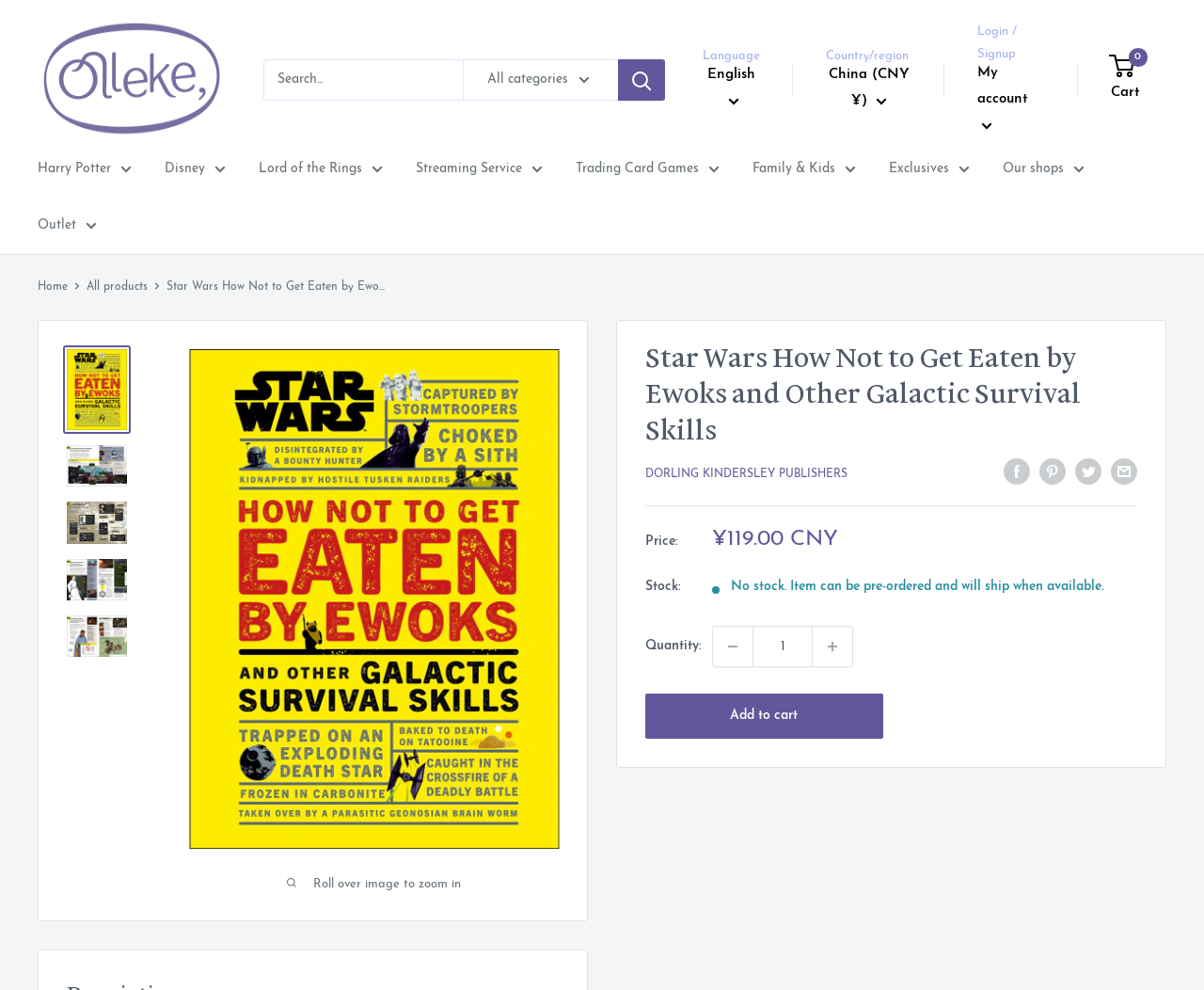Give a succinct answer to this question in a single word or phrase: 
What is the current stock status of the book?

No stock